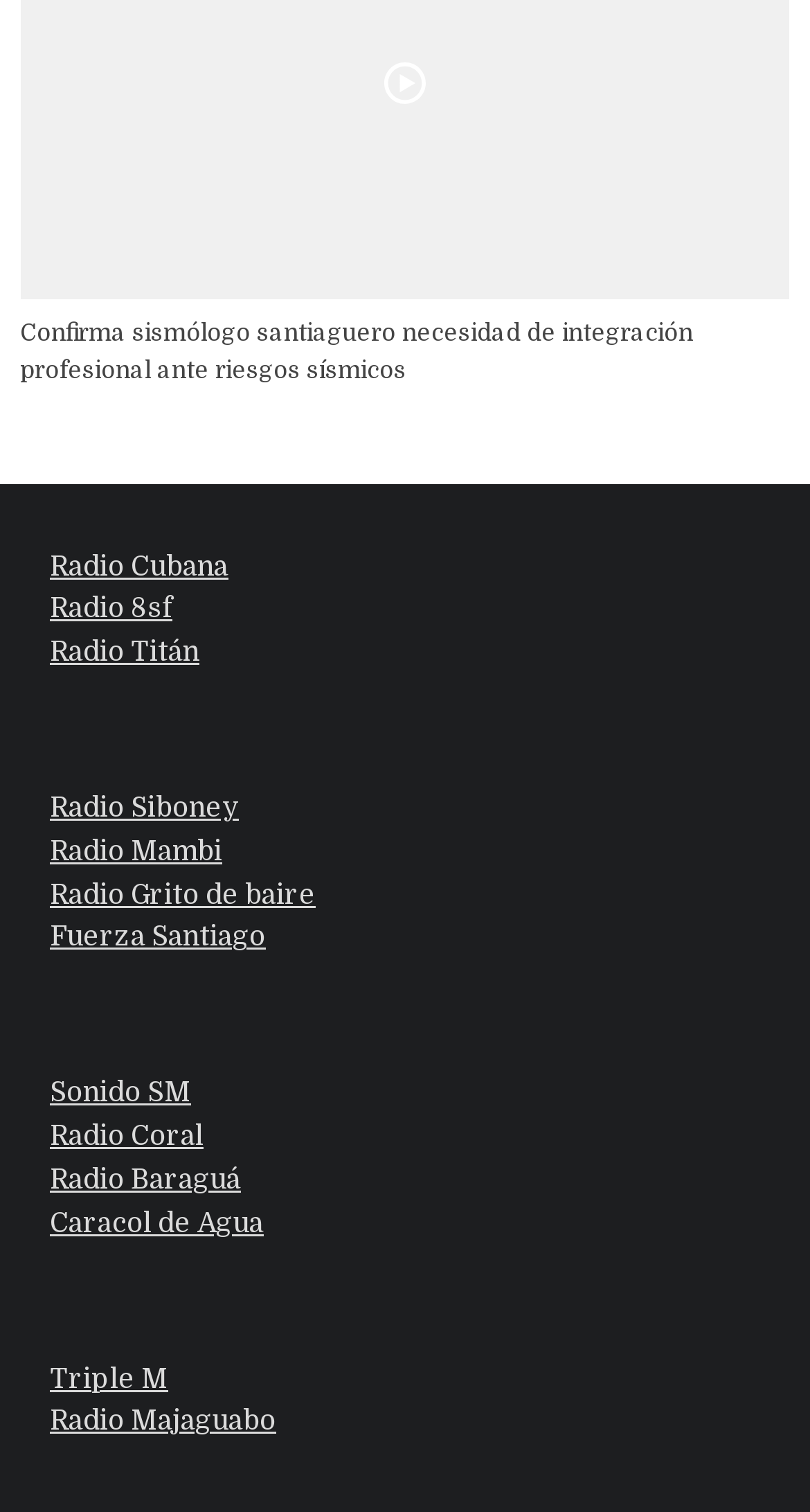With reference to the screenshot, provide a detailed response to the question below:
Is there a link to a news article?

I found a link with the text 'Confirma sismólogo santiaguero necesidad de integración profesional ante riesgos sísmicos', which appears to be a news article.